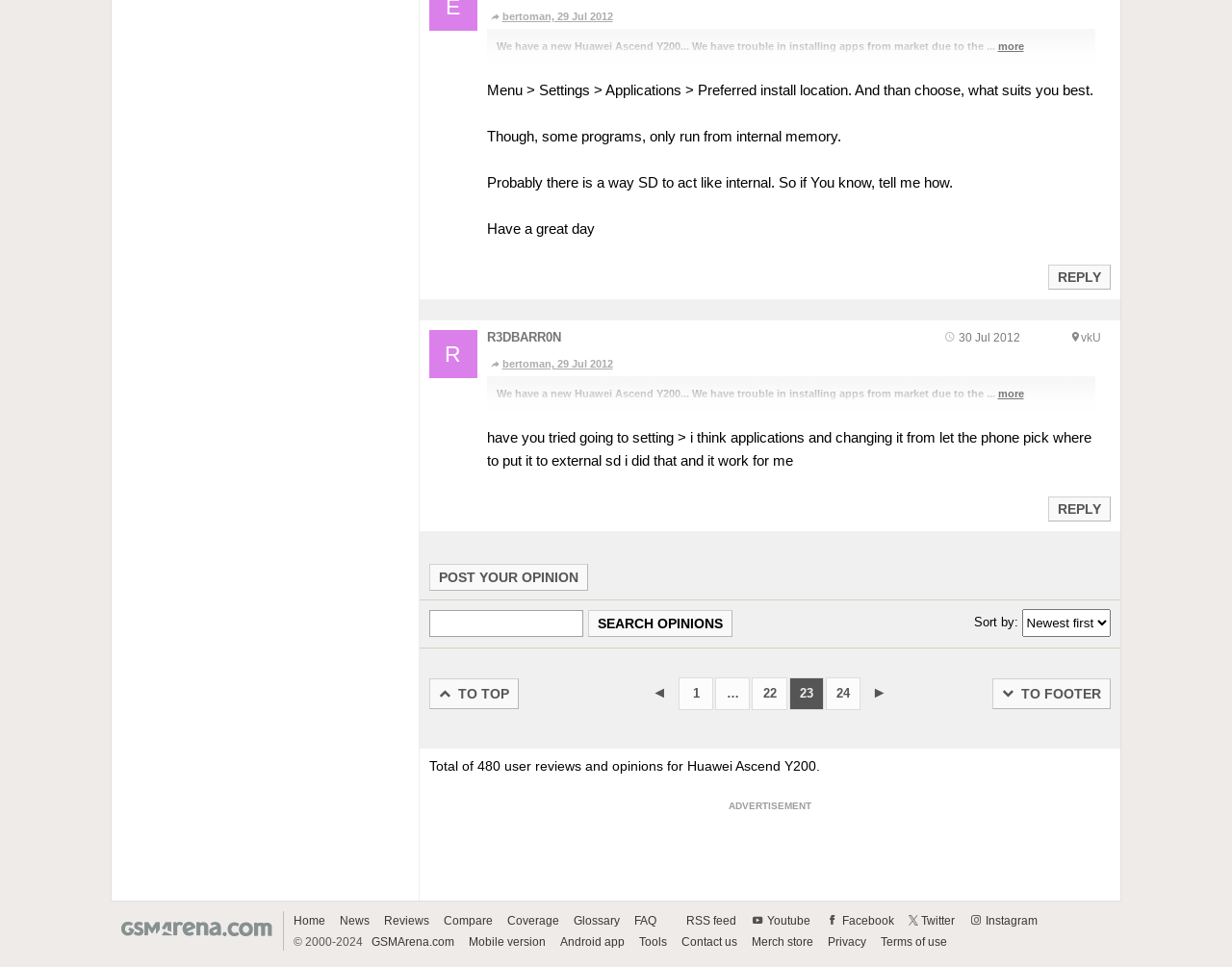Determine the bounding box coordinates of the section I need to click to execute the following instruction: "Reply to this post". Provide the coordinates as four float numbers between 0 and 1, i.e., [left, top, right, bottom].

[0.851, 0.279, 0.9, 0.295]